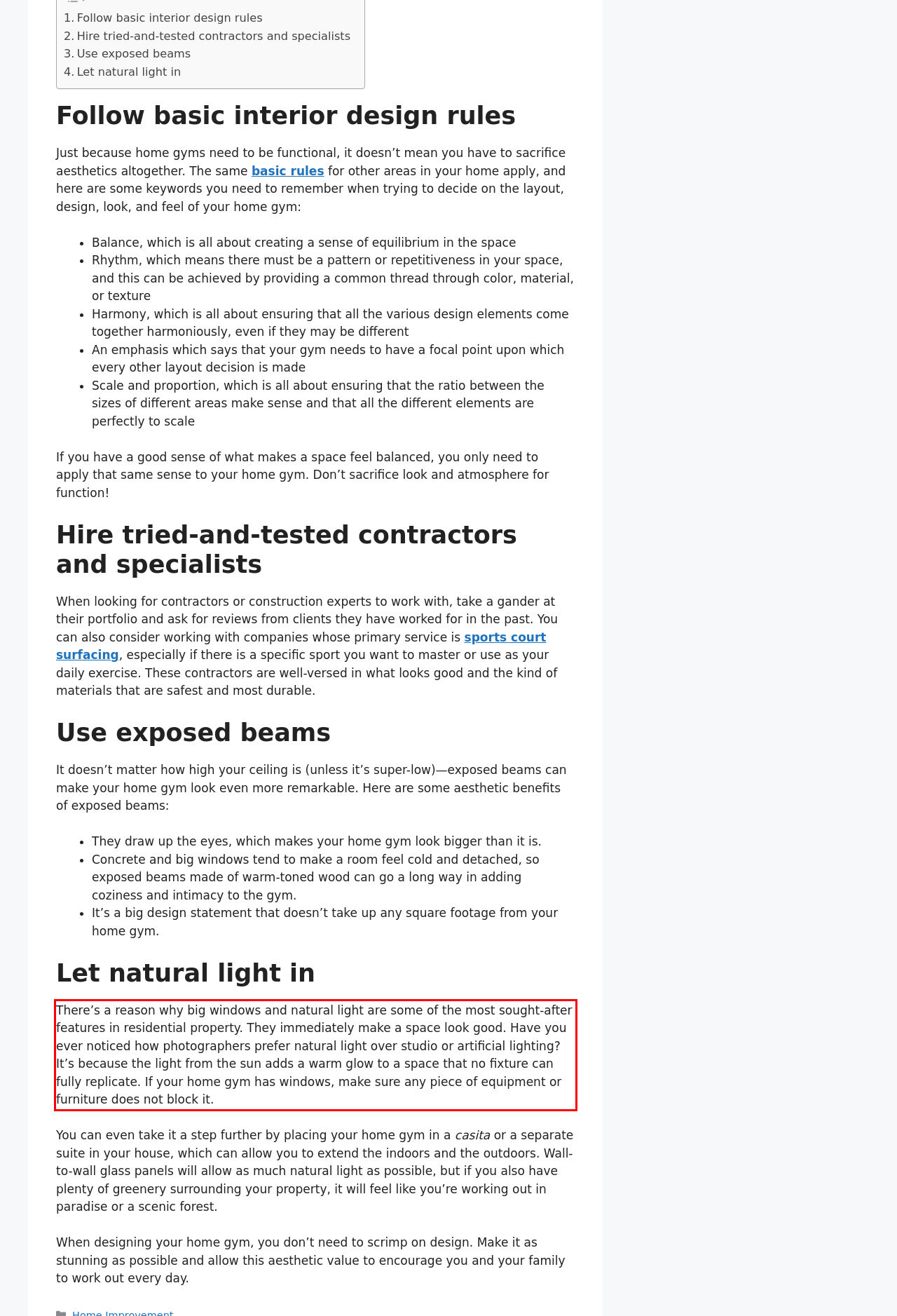Using the provided screenshot of a webpage, recognize and generate the text found within the red rectangle bounding box.

There’s a reason why big windows and natural light are some of the most sought-after features in residential property. They immediately make a space look good. Have you ever noticed how photographers prefer natural light over studio or artificial lighting? It’s because the light from the sun adds a warm glow to a space that no fixture can fully replicate. If your home gym has windows, make sure any piece of equipment or furniture does not block it.